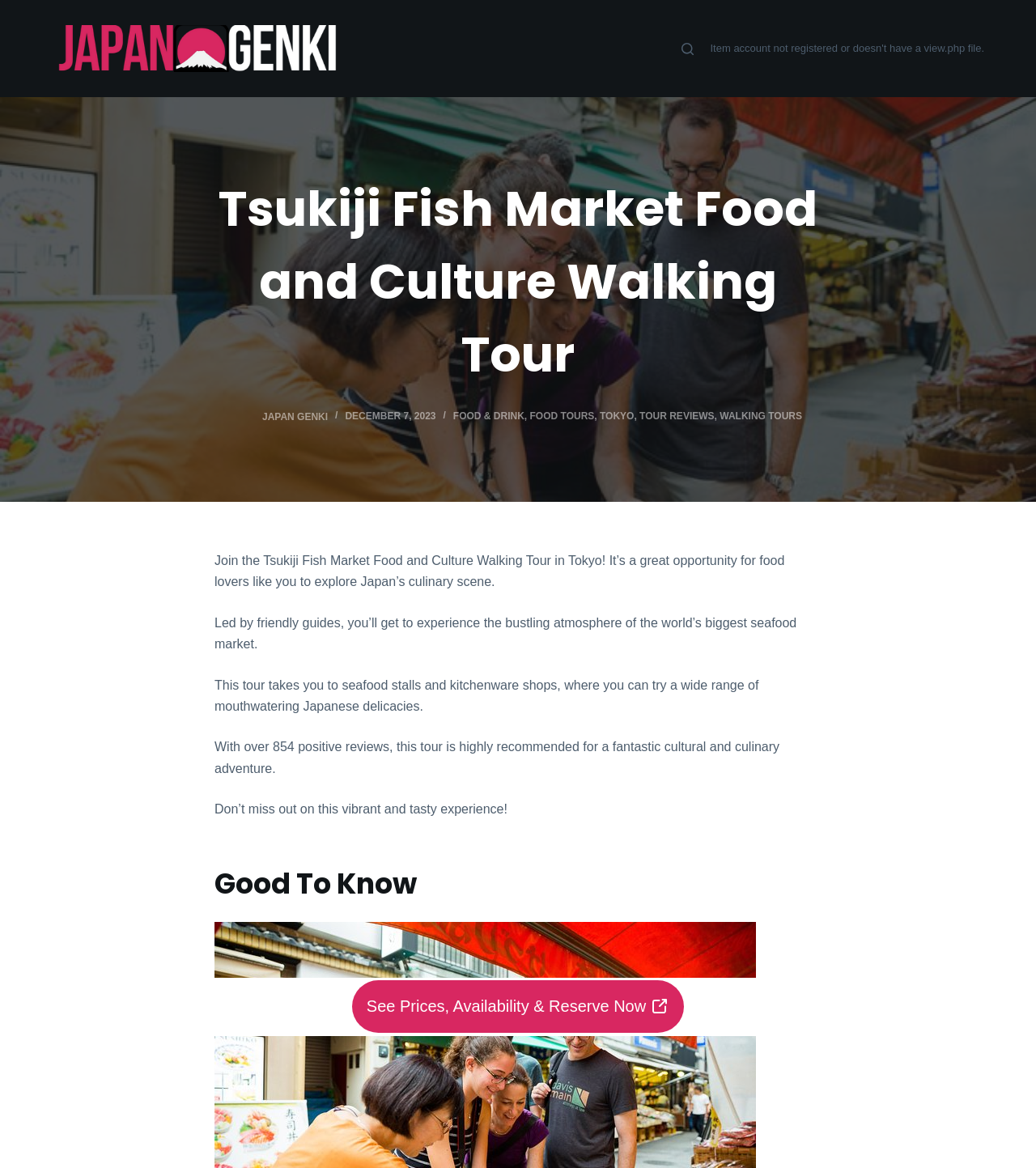Locate the bounding box coordinates of the element to click to perform the following action: 'View the 'Tsukiji Fish Market Food and Culture Walking Tour' details'. The coordinates should be given as four float values between 0 and 1, in the form of [left, top, right, bottom].

[0.207, 0.147, 0.793, 0.334]